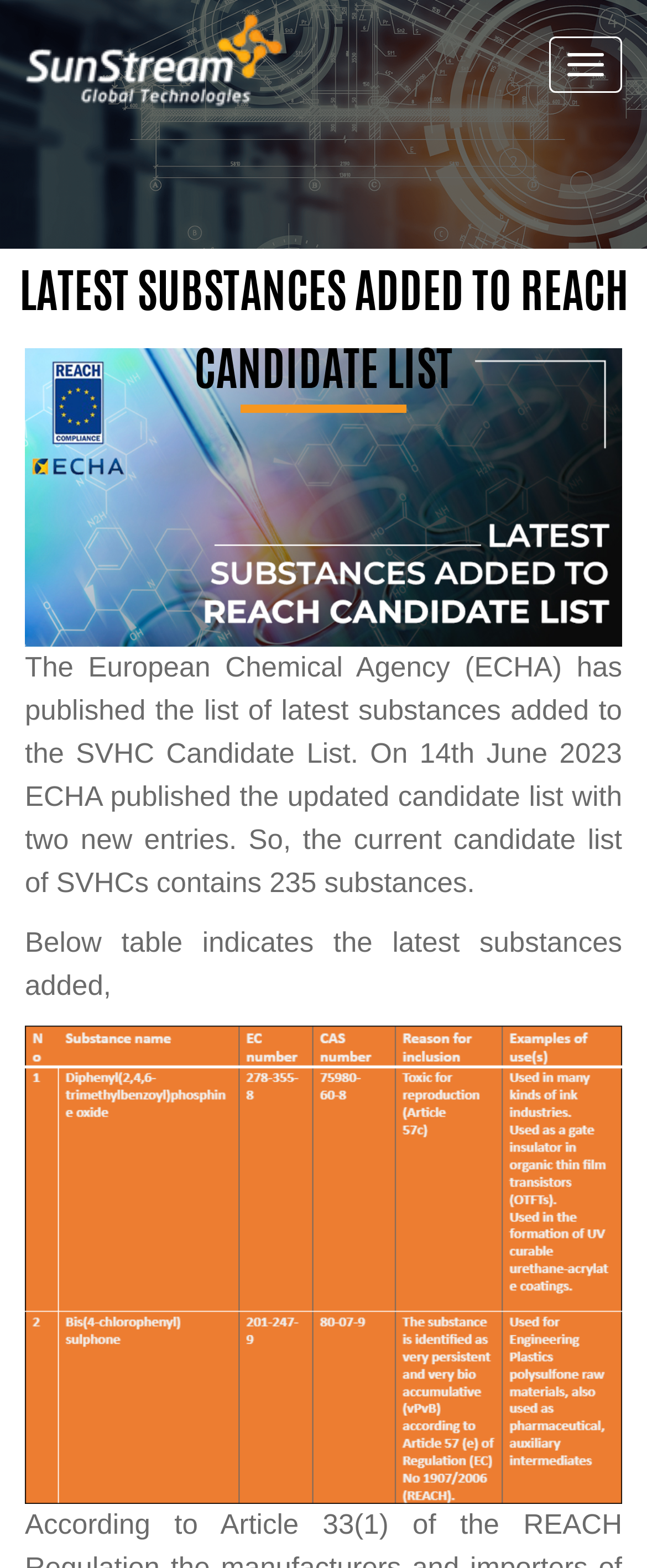How many substances are in the current candidate list?
Using the image as a reference, deliver a detailed and thorough answer to the question.

I found the answer by reading the text that says 'the current candidate list of SVHCs contains 235 substances.'